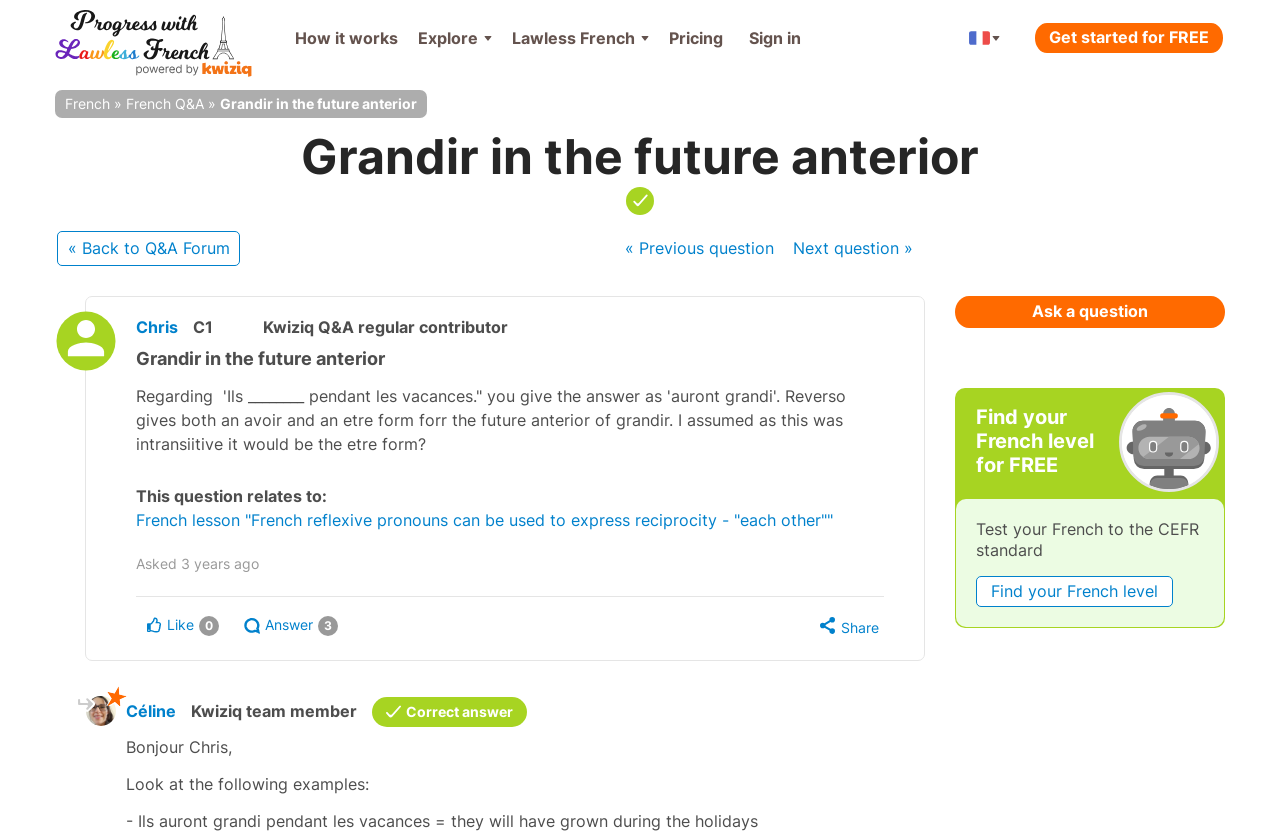Find and provide the bounding box coordinates for the UI element described with: "Ask a question".

[0.746, 0.356, 0.957, 0.394]